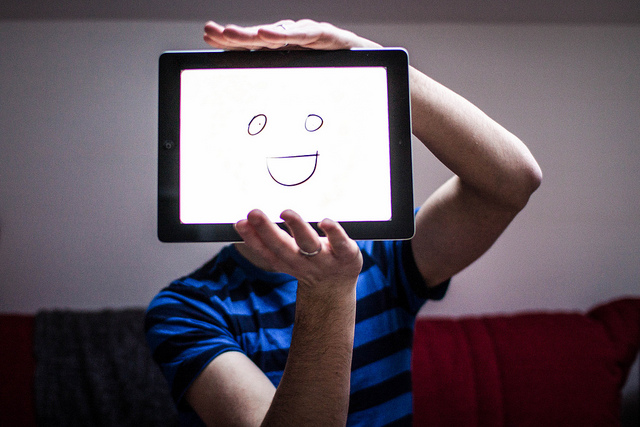What is displayed on the tablet screen?
Refer to the image and provide a one-word or short phrase answer.

a simple, cheerful smiley face